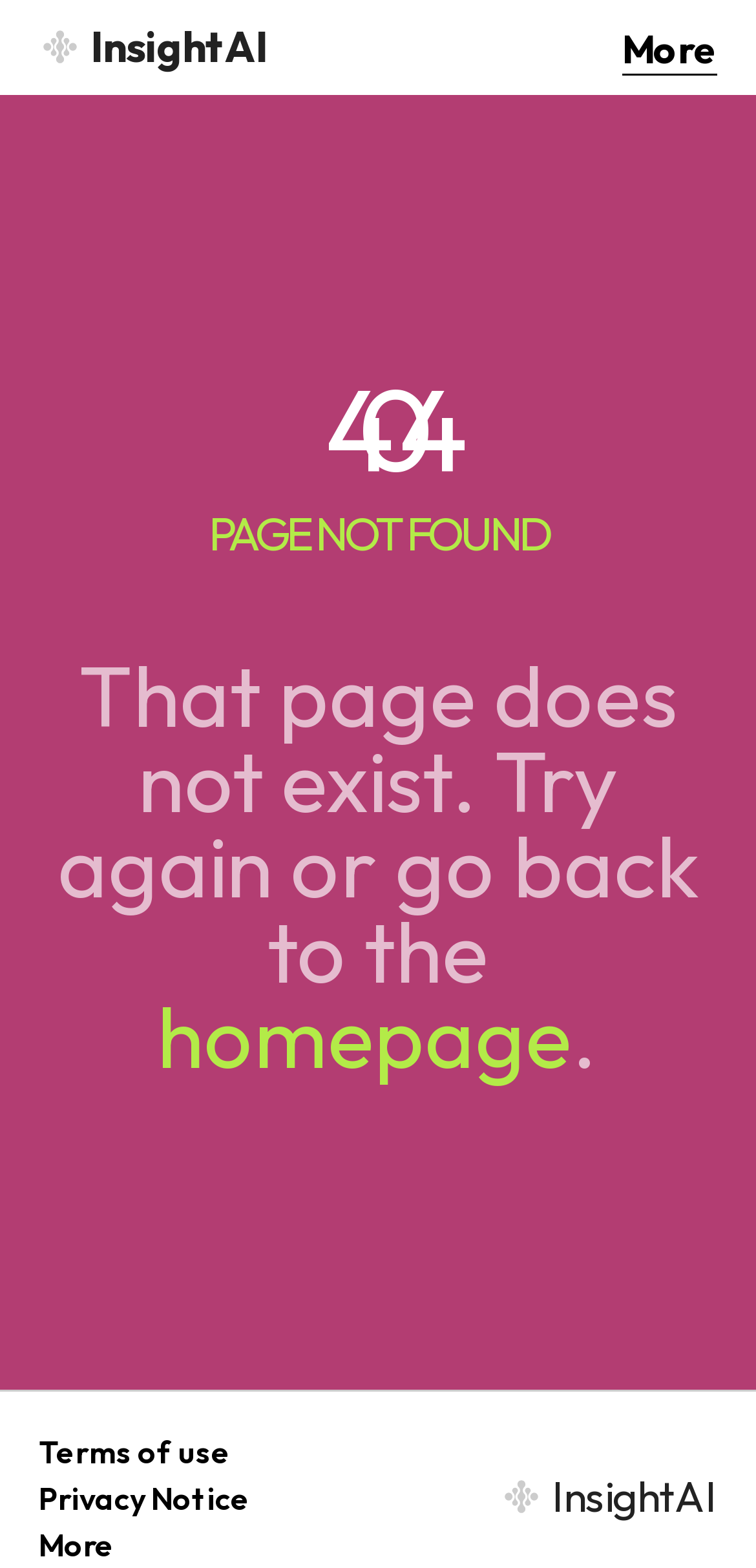Give a one-word or one-phrase response to the question:
How many main navigation links are there?

8